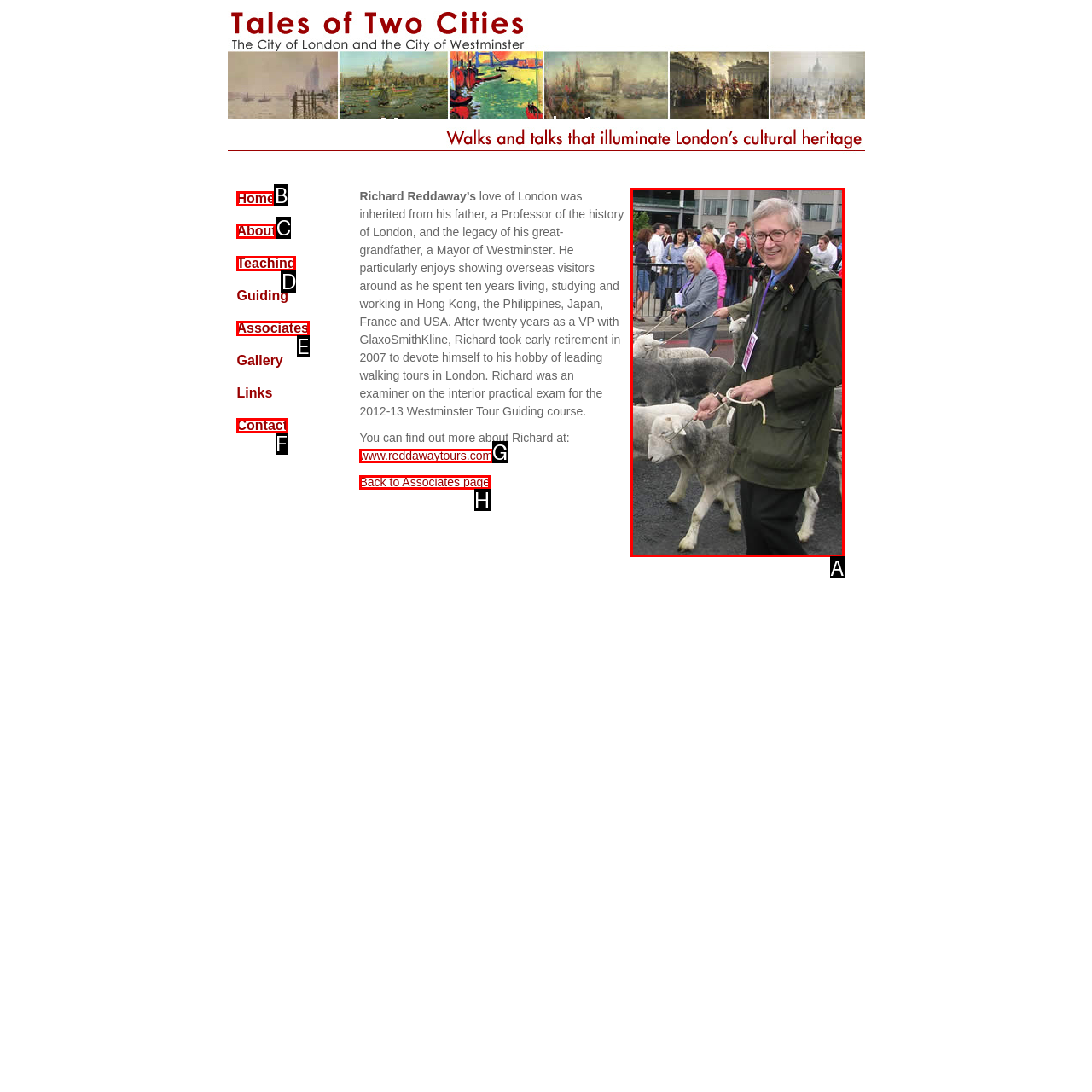To achieve the task: View Richard Reddaway's profile picture, which HTML element do you need to click?
Respond with the letter of the correct option from the given choices.

A